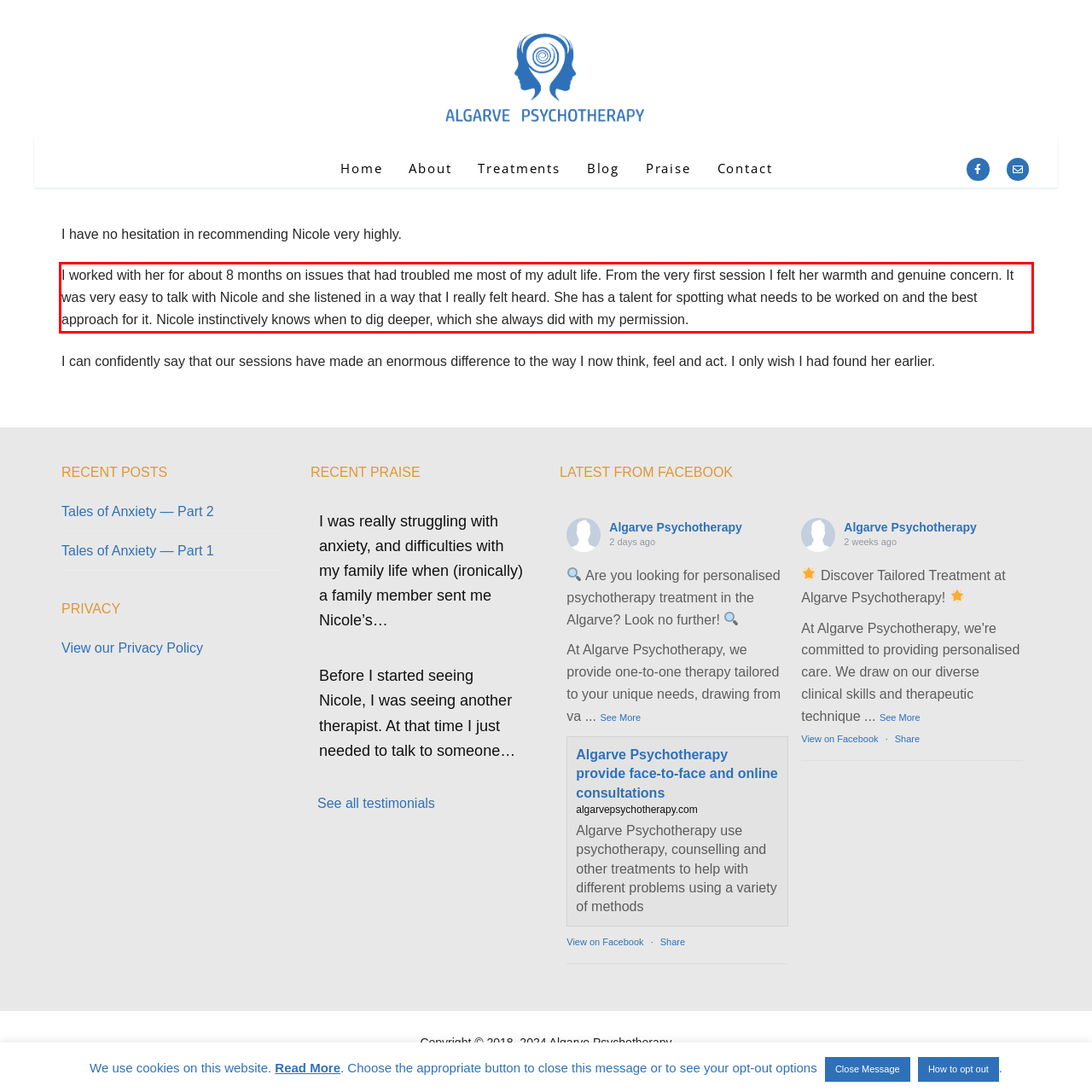You have a screenshot of a webpage where a UI element is enclosed in a red rectangle. Perform OCR to capture the text inside this red rectangle.

I worked with her for about 8 months on issues that had troubled me most of my adult life. From the very first session I felt her warmth and genuine concern. It was very easy to talk with Nicole and she listened in a way that I really felt heard. She has a talent for spotting what needs to be worked on and the best approach for it. Nicole instinctively knows when to dig deeper, which she always did with my permission.